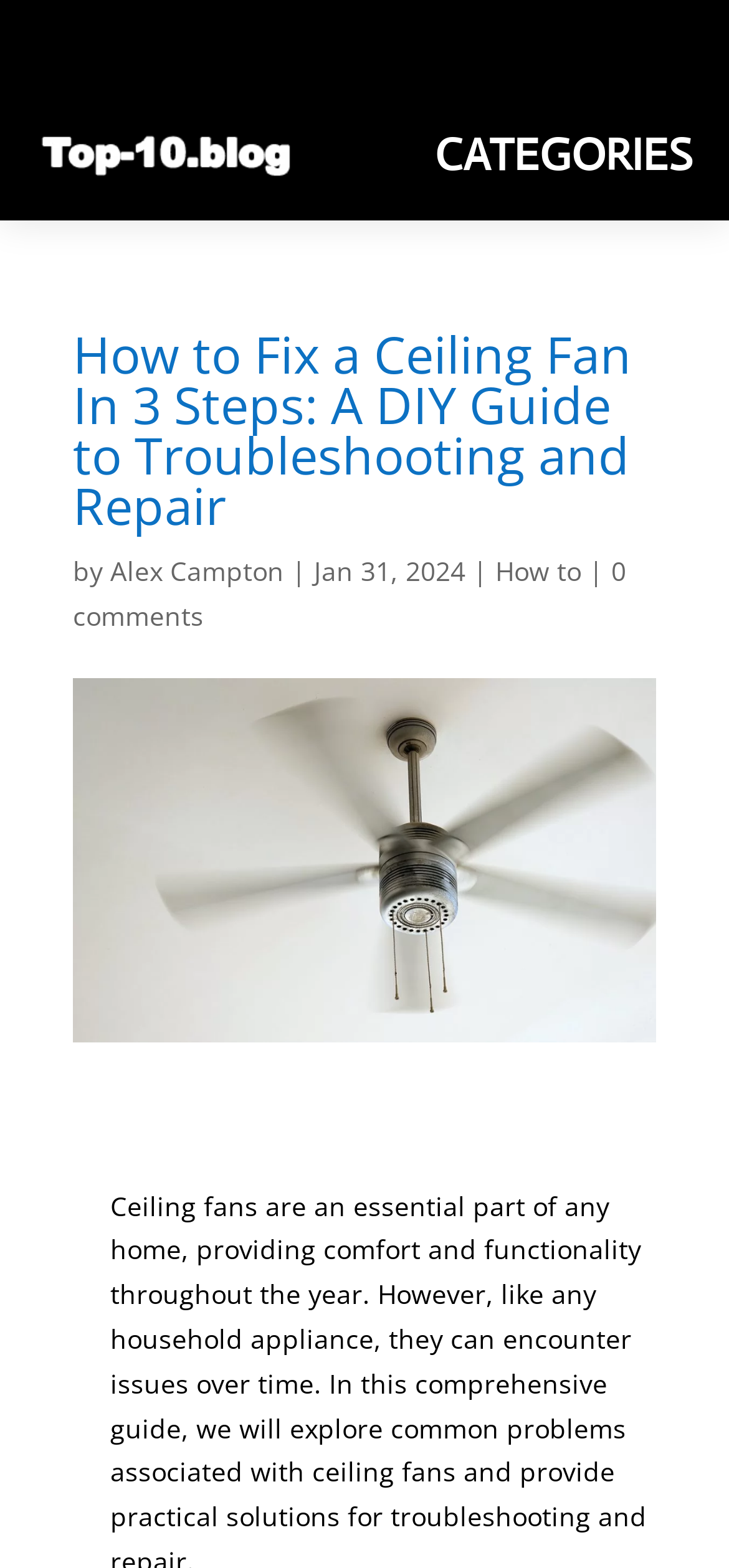Answer this question using a single word or a brief phrase:
Who is the author of the article?

Alex Campton